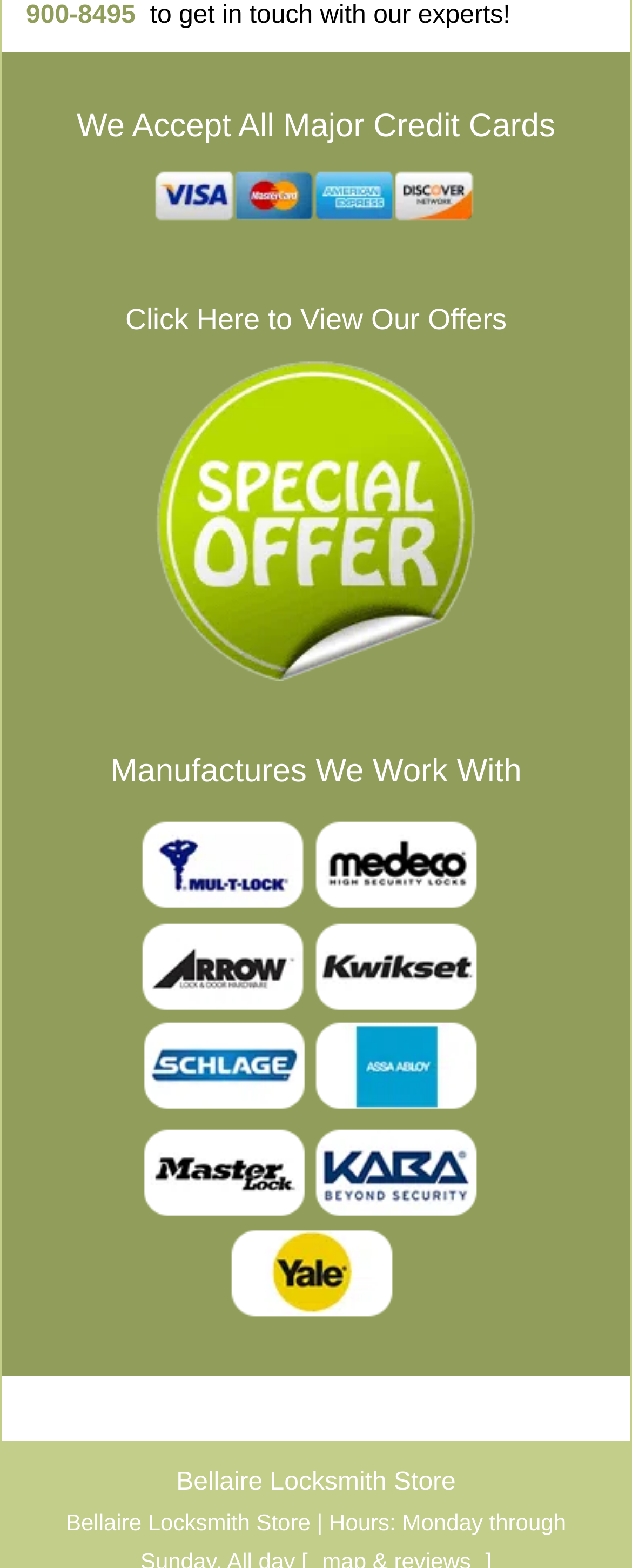Using the given element description, provide the bounding box coordinates (top-left x, top-left y, bottom-right x, bottom-right y) for the corresponding UI element in the screenshot: Automotive

[0.703, 0.775, 0.908, 0.791]